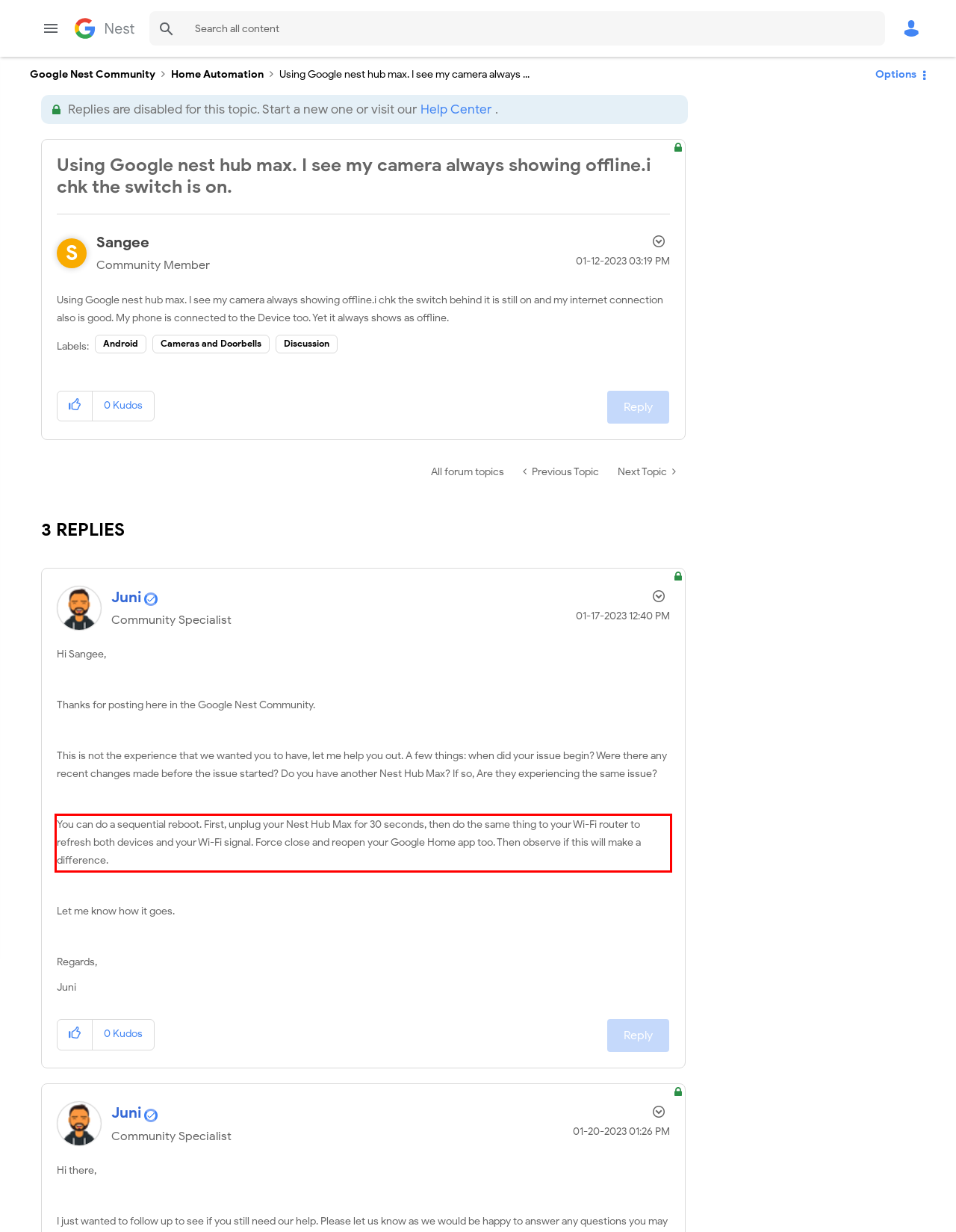You have a screenshot of a webpage with a red bounding box. Identify and extract the text content located inside the red bounding box.

You can do a sequential reboot. First, unplug your Nest Hub Max for 30 seconds, then do the same thing to your Wi-Fi router to refresh both devices and your Wi-Fi signal. Force close and reopen your Google Home app too. Then observe if this will make a difference.